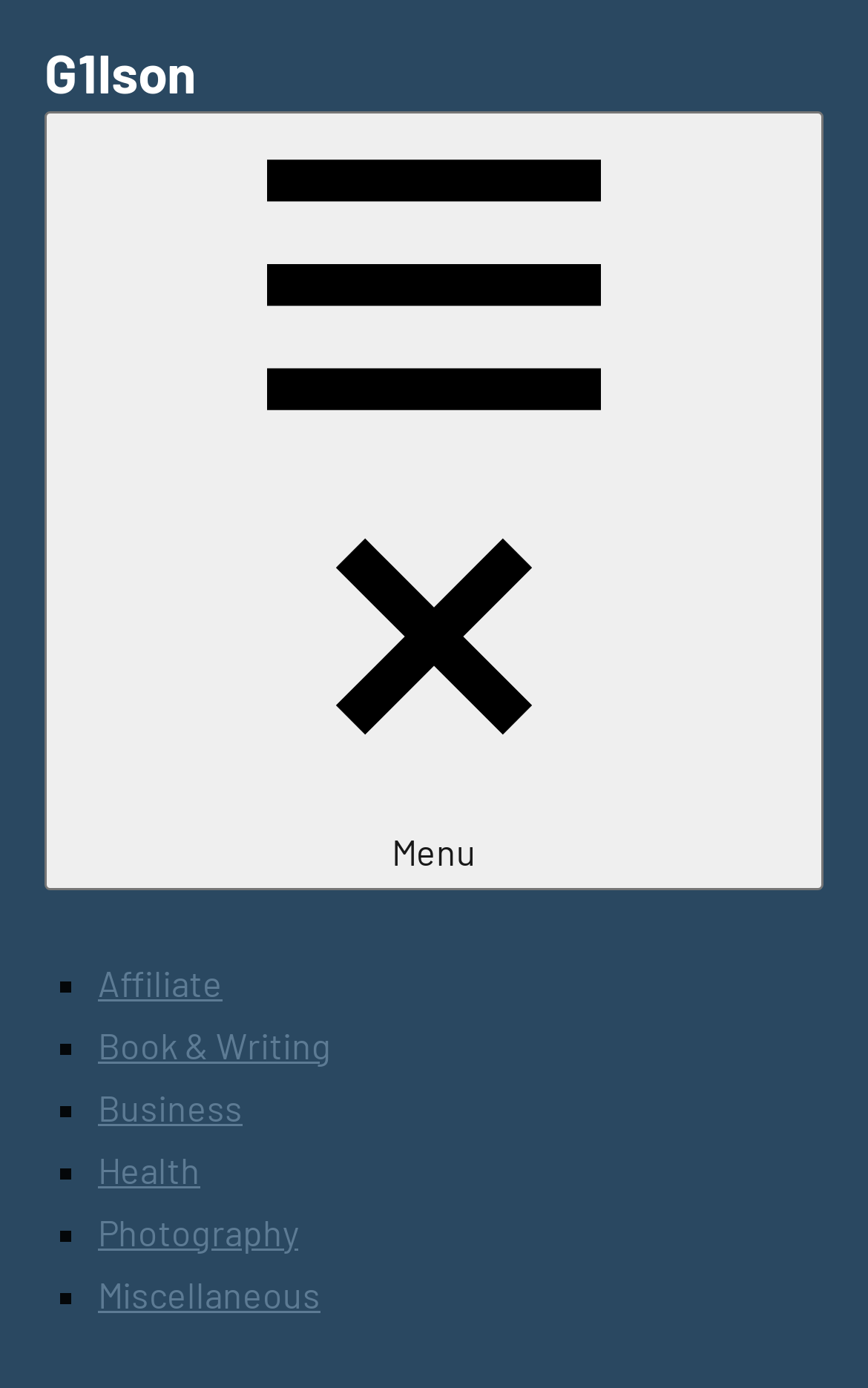Determine the bounding box coordinates for the UI element described. Format the coordinates as (top-left x, top-left y, bottom-right x, bottom-right y) and ensure all values are between 0 and 1. Element description: Business

[0.113, 0.782, 0.279, 0.812]